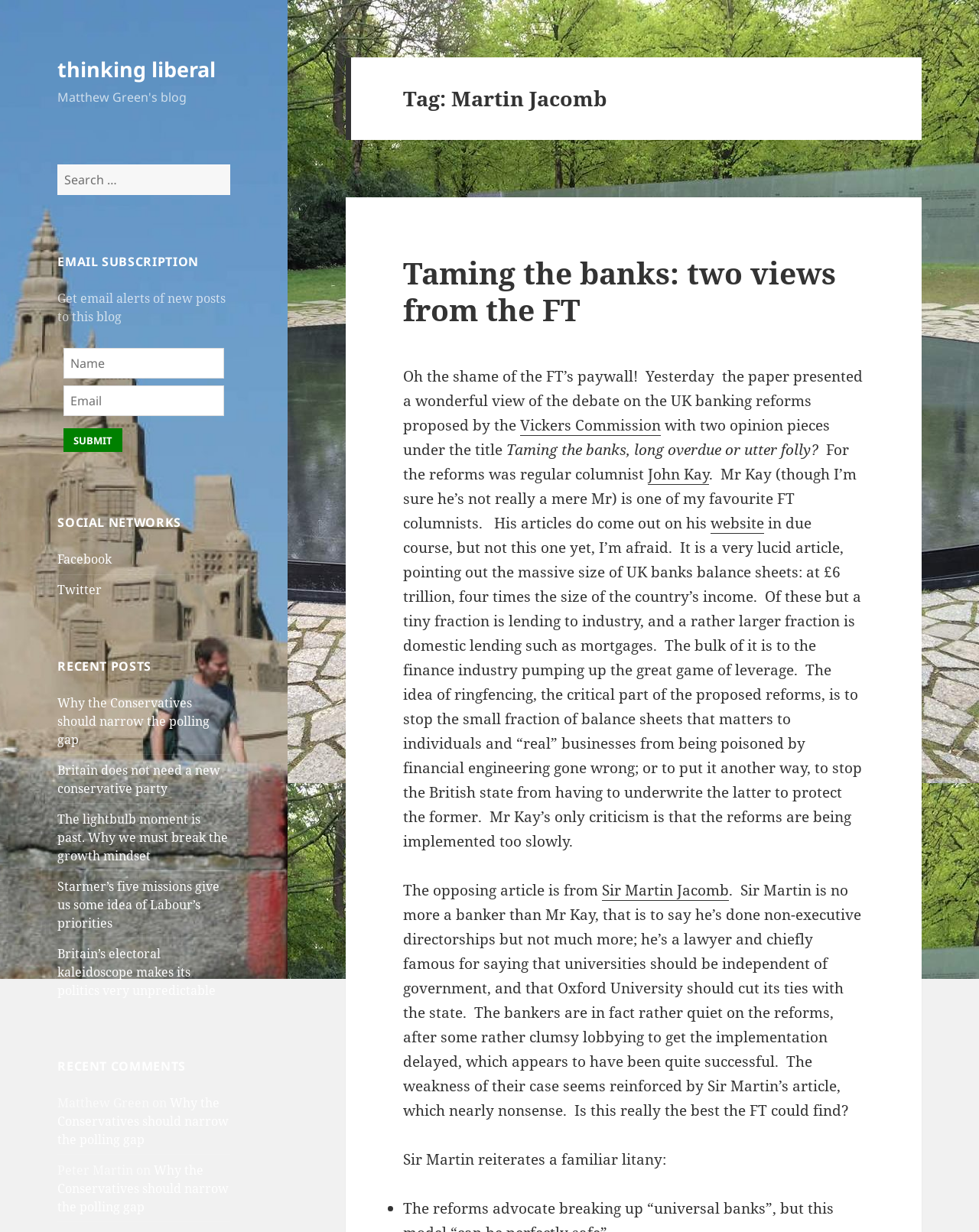Detail the various sections and features of the webpage.

The webpage is a blog titled "Martin Jacomb – thinking liberal". At the top, there is a search bar with a "Search" button and a heading "EMAIL SUBSCRIPTION" where users can enter their name and email to receive alerts of new posts. Below this, there are links to social networks, including Facebook and Twitter.

The main content of the page is divided into sections. The first section is "RECENT POSTS", which lists five article titles with links, including "Why the Conservatives should narrow the polling gap" and "Britain does not need a new conservative party". 

The next section is "RECENT COMMENTS", which displays two comments with the names of the commenters, Matthew Green and Peter Martin, and links to the article "Why the Conservatives should narrow the polling gap".

On the right side of the page, there is a header section with a heading "Tag: Martin Jacomb". Below this, there is an article titled "Taming the banks: two views from the FT", which discusses the UK banking reforms proposed by the Vickers Commission. The article includes two opinion pieces, one by John Kay, a regular columnist, and the other by Sir Martin Jacomb. The article is followed by a list of points marked with bullet points.